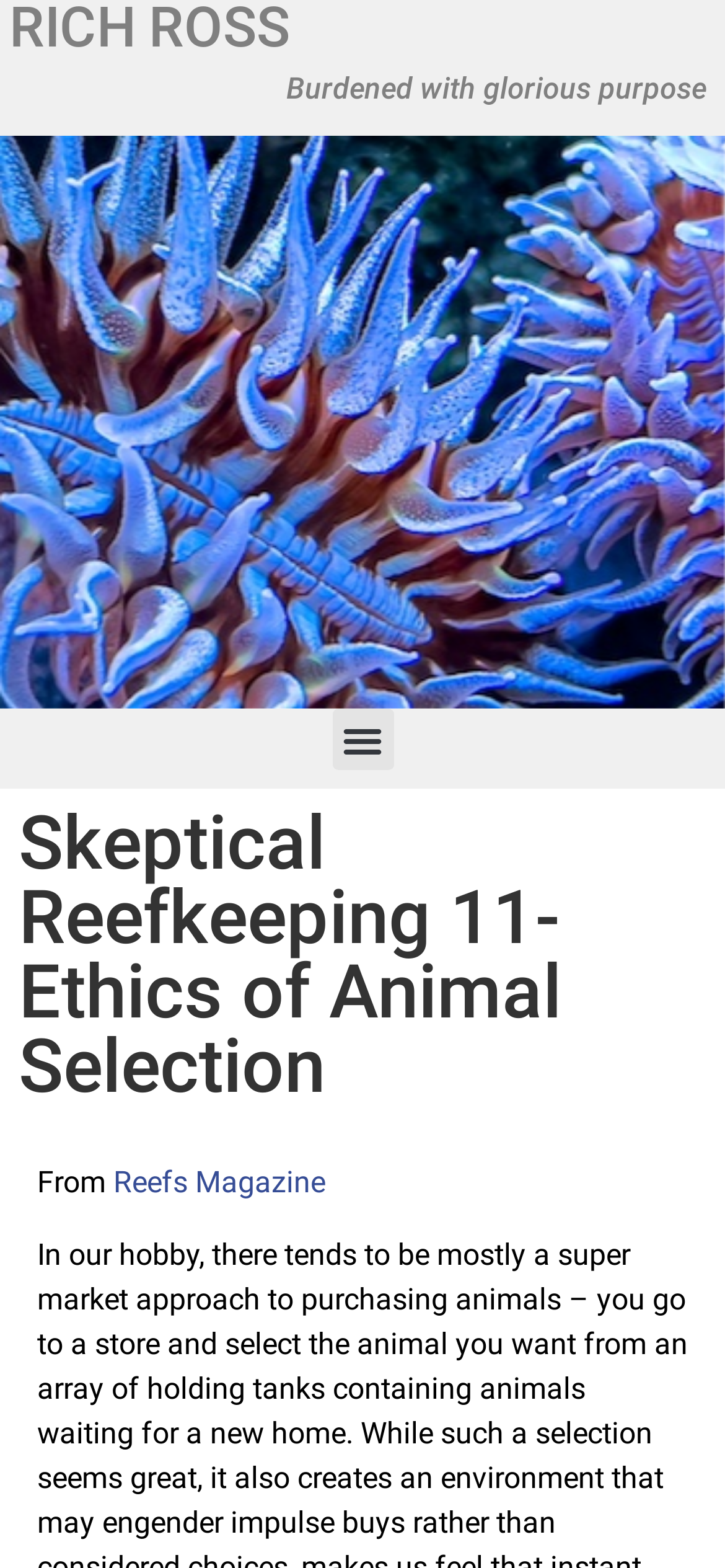Based on the element description Reefs Magazine, identify the bounding box of the UI element in the given webpage screenshot. The coordinates should be in the format (top-left x, top-left y, bottom-right x, bottom-right y) and must be between 0 and 1.

[0.156, 0.743, 0.449, 0.765]